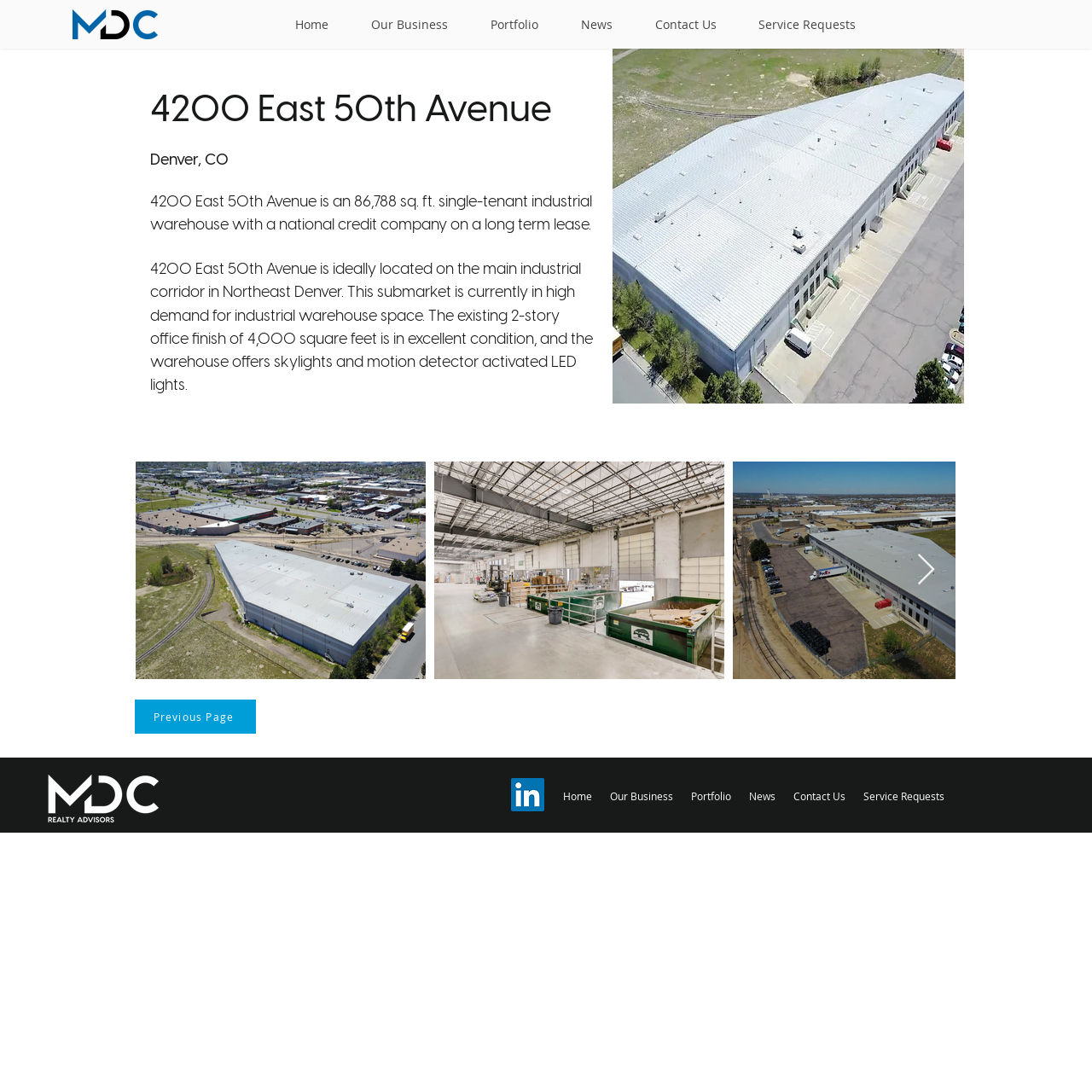Specify the bounding box coordinates of the area to click in order to execute this command: 'View the image of Hydrofarm'. The coordinates should consist of four float numbers ranging from 0 to 1, and should be formatted as [left, top, right, bottom].

[0.561, 0.042, 0.883, 0.37]